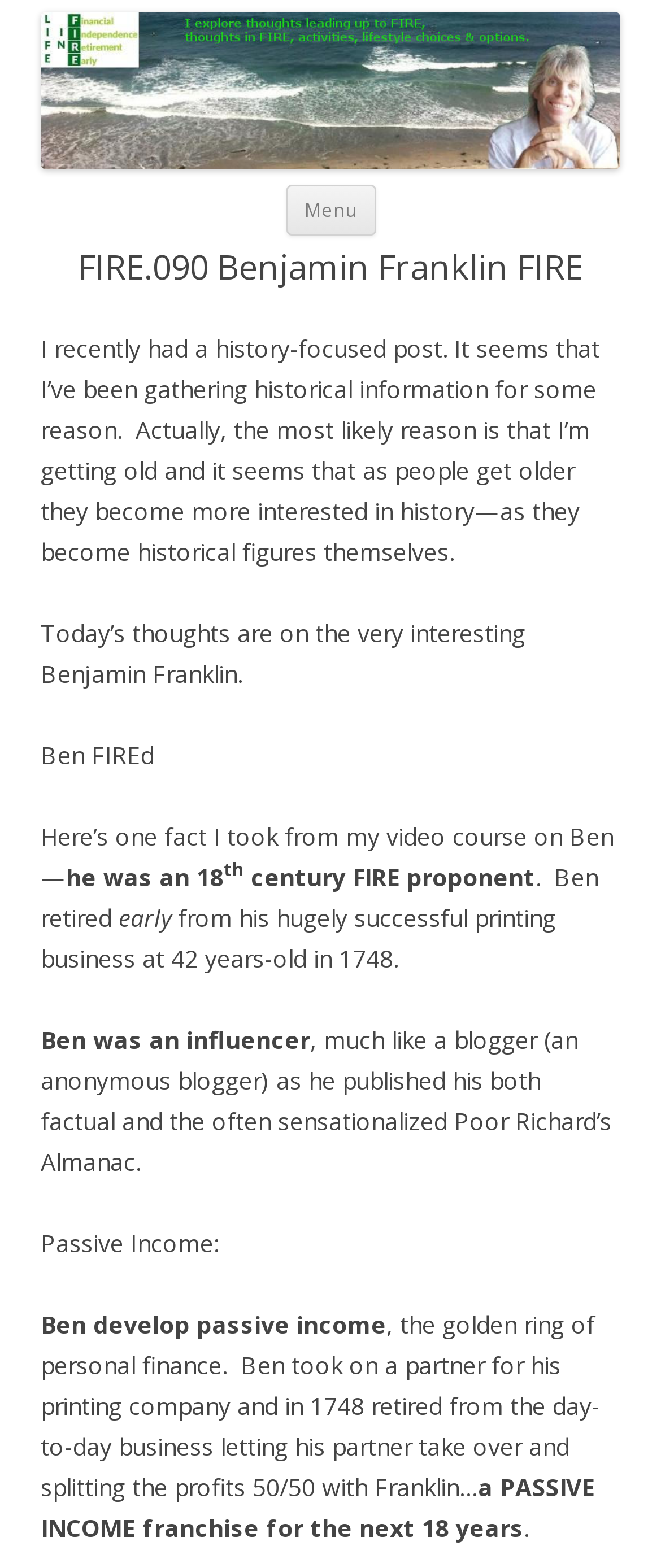Identify the bounding box coordinates for the UI element described as: "Menu". The coordinates should be provided as four floats between 0 and 1: [left, top, right, bottom].

[0.432, 0.118, 0.568, 0.15]